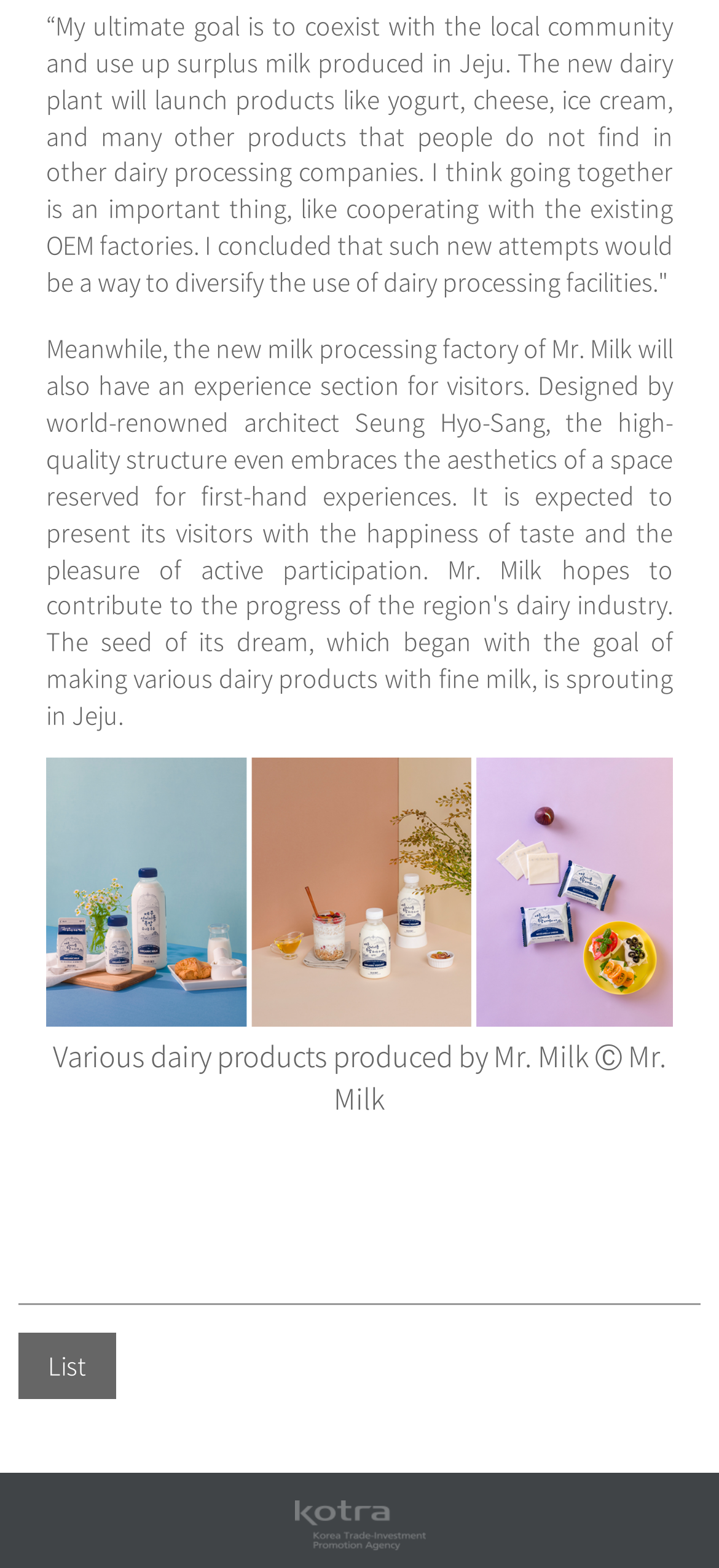Determine the bounding box for the described UI element: "List".

[0.026, 0.85, 0.162, 0.892]